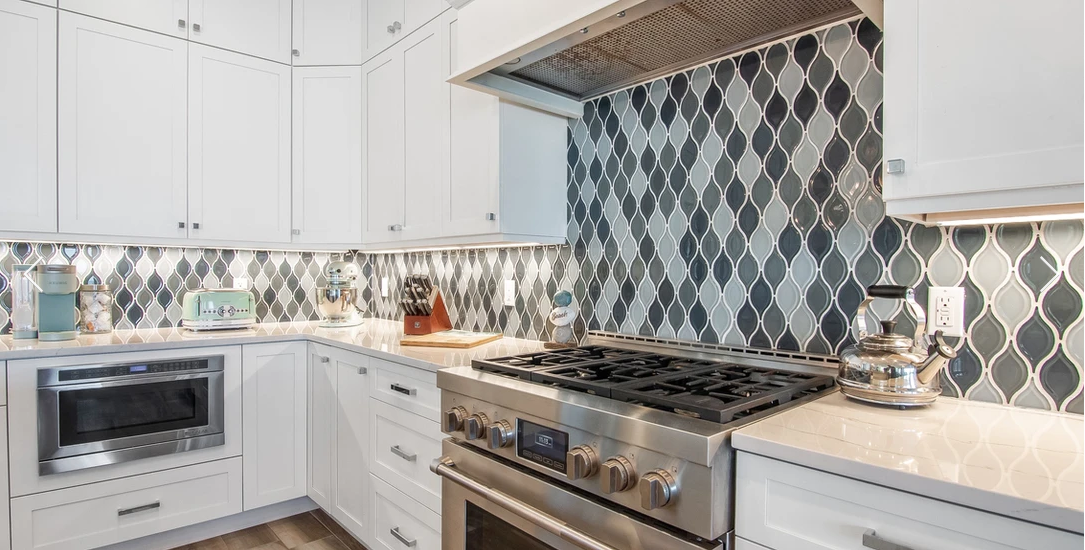Paint a vivid picture with your words by describing the image in detail.

This beautifully designed kitchen showcases a blend of modern aesthetics and functionality, essential for any beach retreat. The white cabinetry offers a bright and airy feel, harmonizing seamlessly with the stunning backsplash that features an elegant pattern in shades of blue and gray. The countertop is finished in a light hue, reflecting the sunlight and enhancing the space's warmth.

At the center, a high-end gas range invites culinary adventures, flanked by a sleek stainless steel oven and stylish kitchen appliances, including a retro-inspired mint green stand mixer. Additional thoughtful details, like the chic kettle and tasteful knife block, further emphasize the kitchen's design elegance. Perfectly situated lighting highlights the intricate backsplash, creating a cozy yet sophisticated ambiance. This kitchen embodies the ultimate luxury beach front experience, ensuring that every meal prepared here is a memorable event.